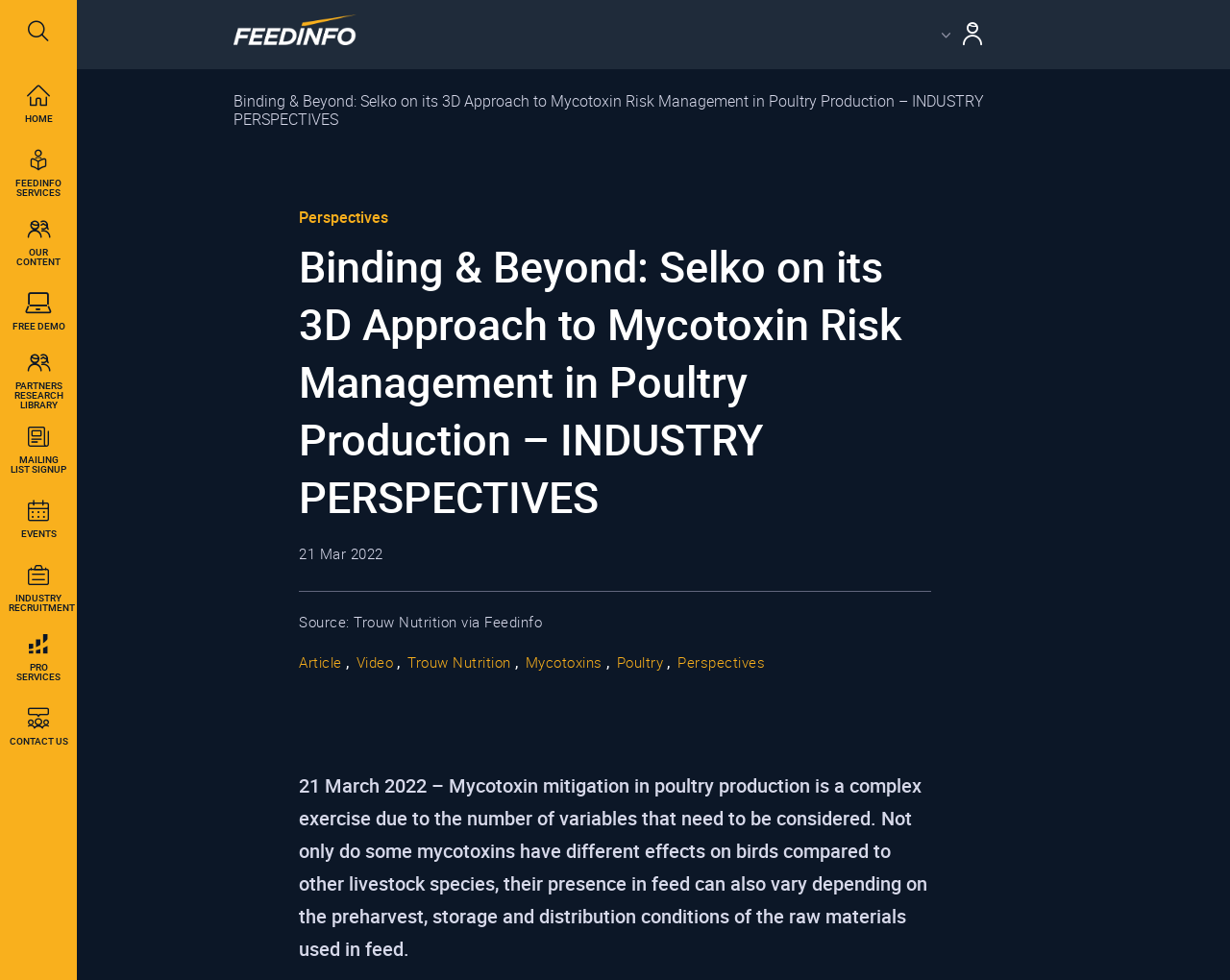What is the source of the article?
Please use the visual content to give a single word or phrase answer.

Trouw Nutrition via Feedinfo